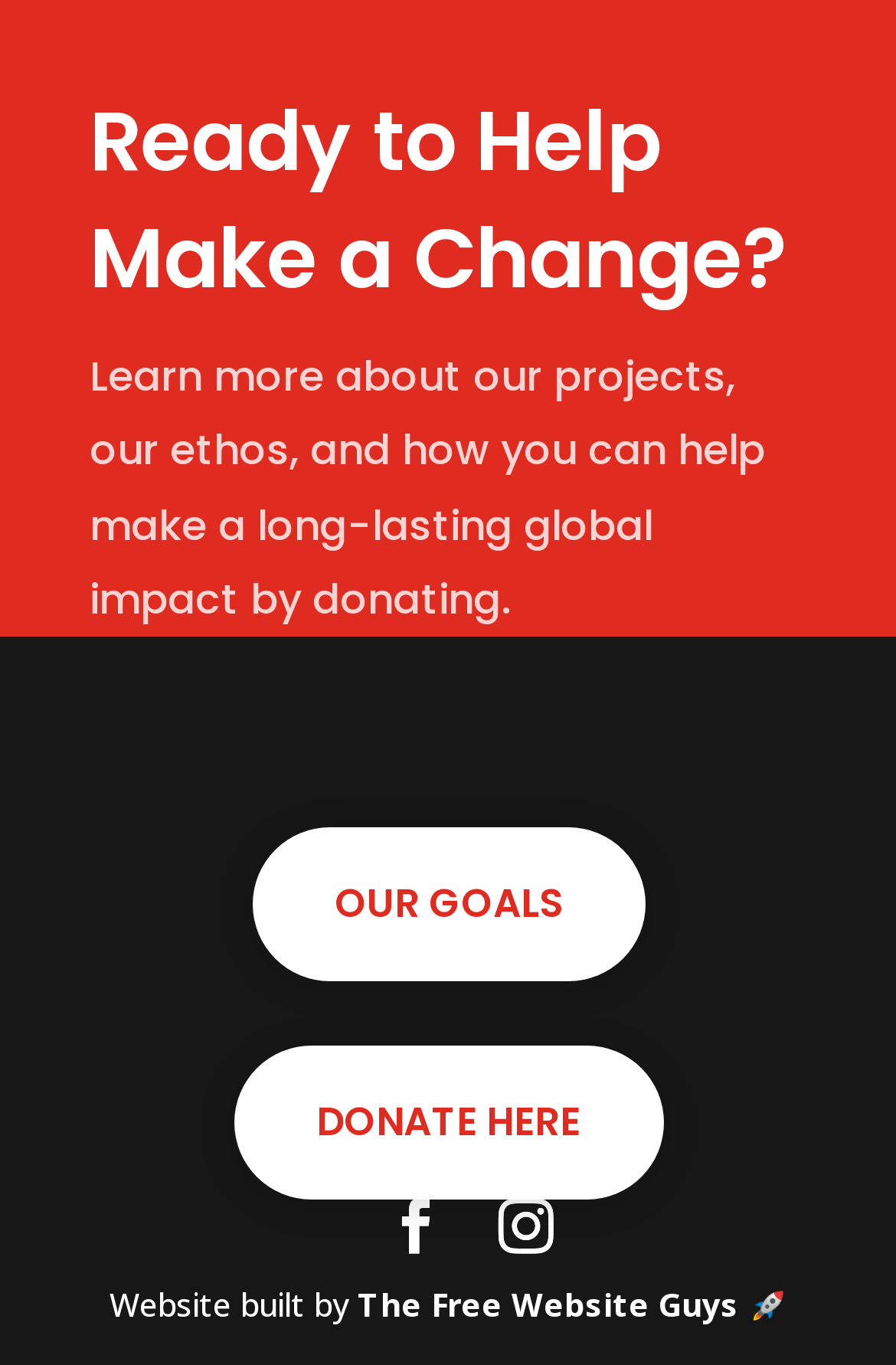Who built the website?
Using the visual information, answer the question in a single word or phrase.

The Free Website Guys